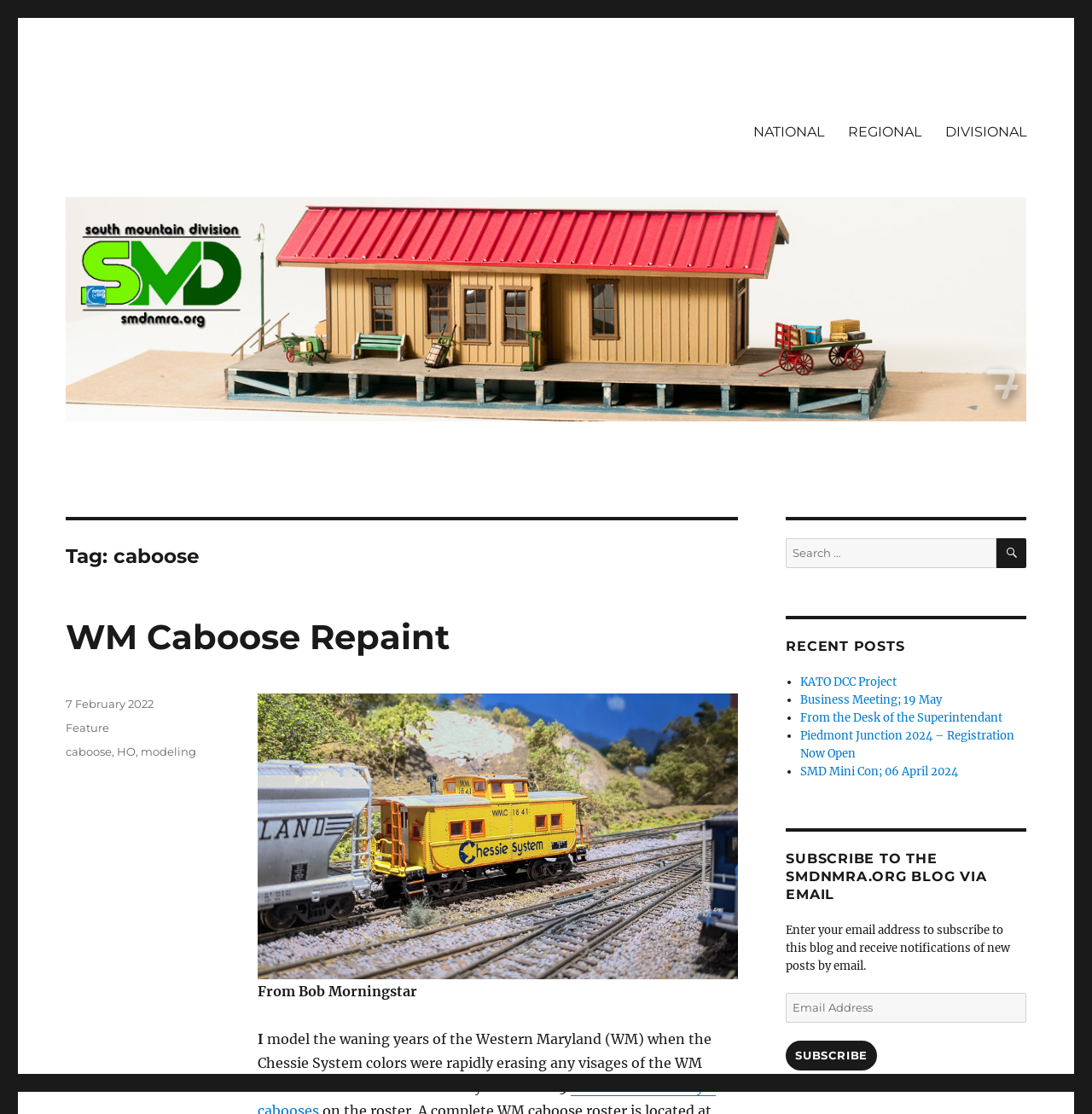Please identify the bounding box coordinates of the element's region that should be clicked to execute the following instruction: "Read the 'WM Caboose Repaint' article". The bounding box coordinates must be four float numbers between 0 and 1, i.e., [left, top, right, bottom].

[0.06, 0.553, 0.412, 0.59]